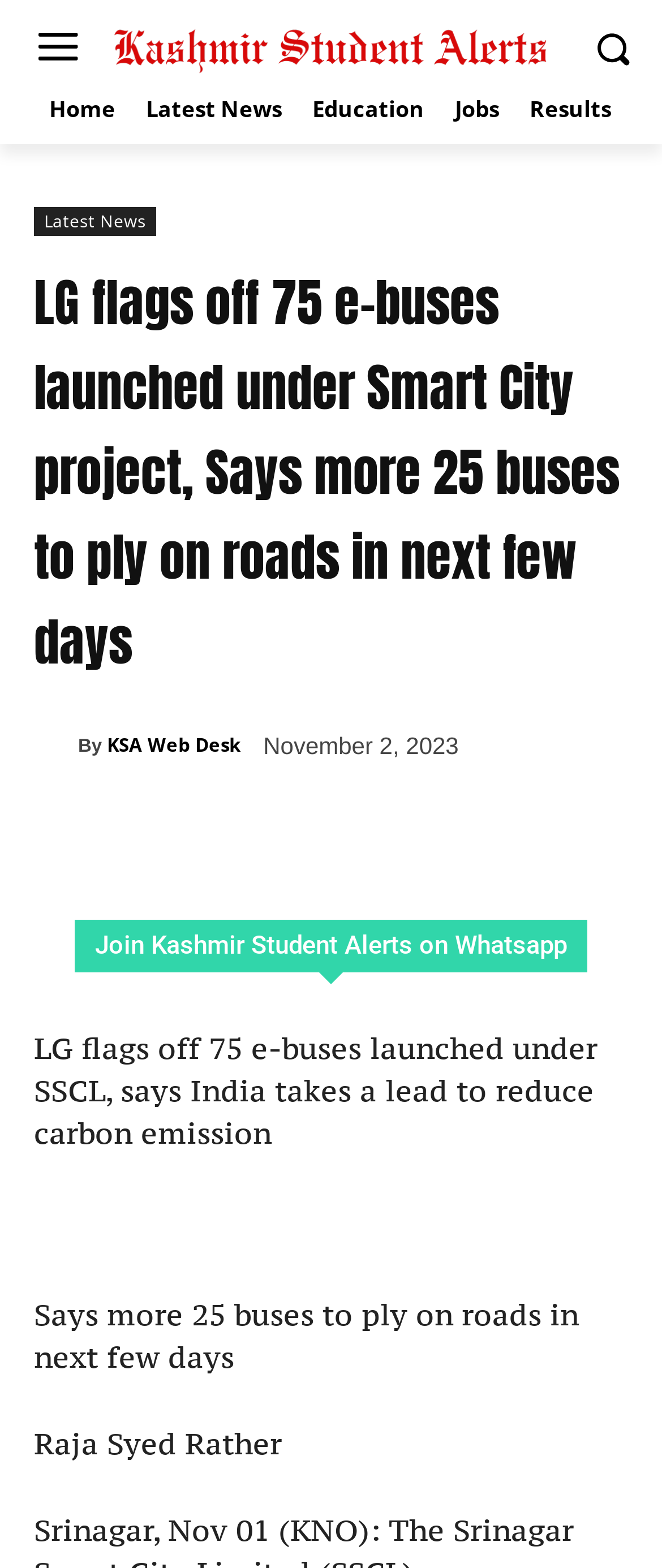Predict the bounding box coordinates of the area that should be clicked to accomplish the following instruction: "Click on Home". The bounding box coordinates should consist of four float numbers between 0 and 1, i.e., [left, top, right, bottom].

[0.051, 0.048, 0.197, 0.092]